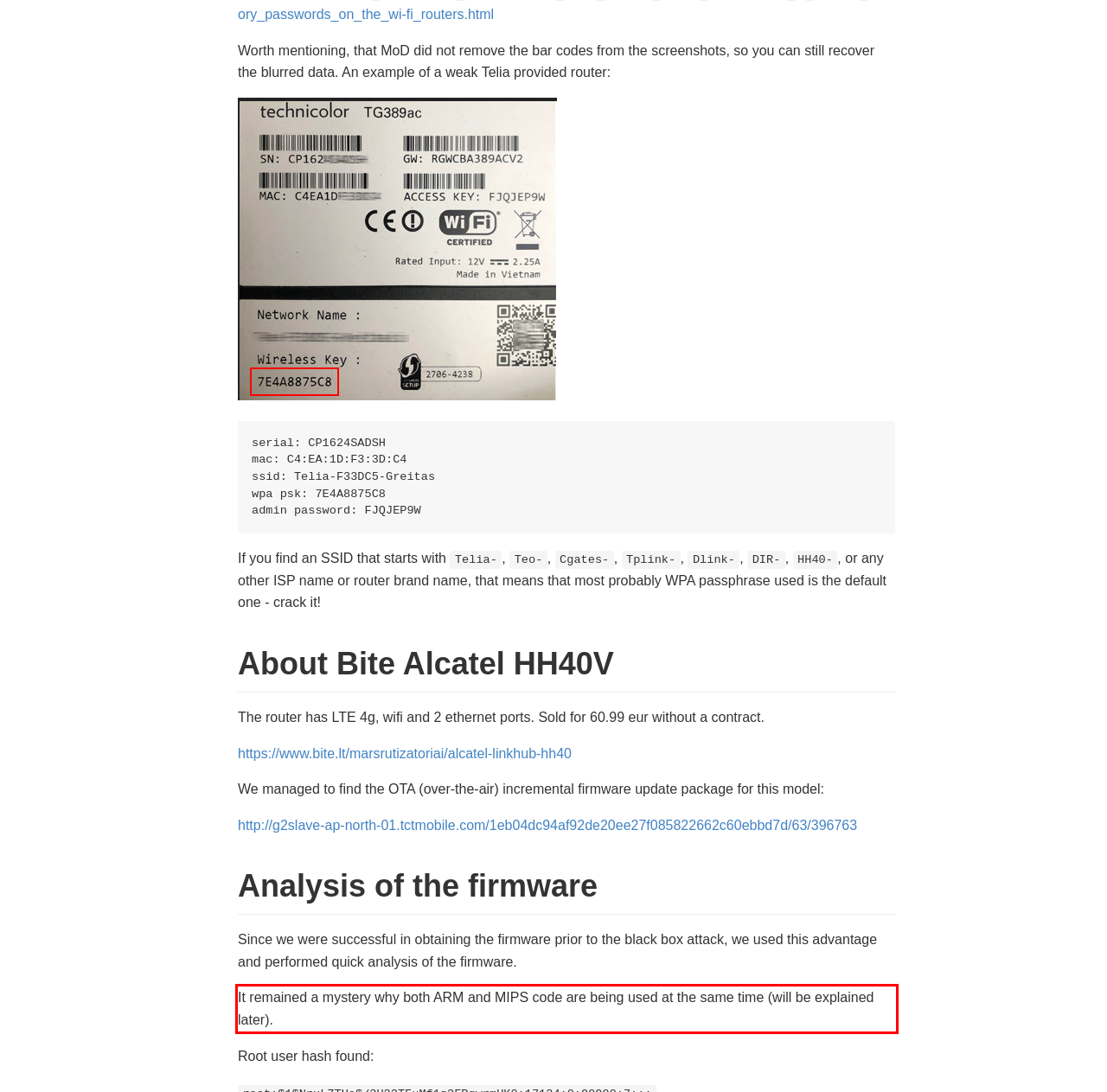Examine the screenshot of the webpage, locate the red bounding box, and perform OCR to extract the text contained within it.

It remained a mystery why both ARM and MIPS code are being used at the same time (will be explained later).